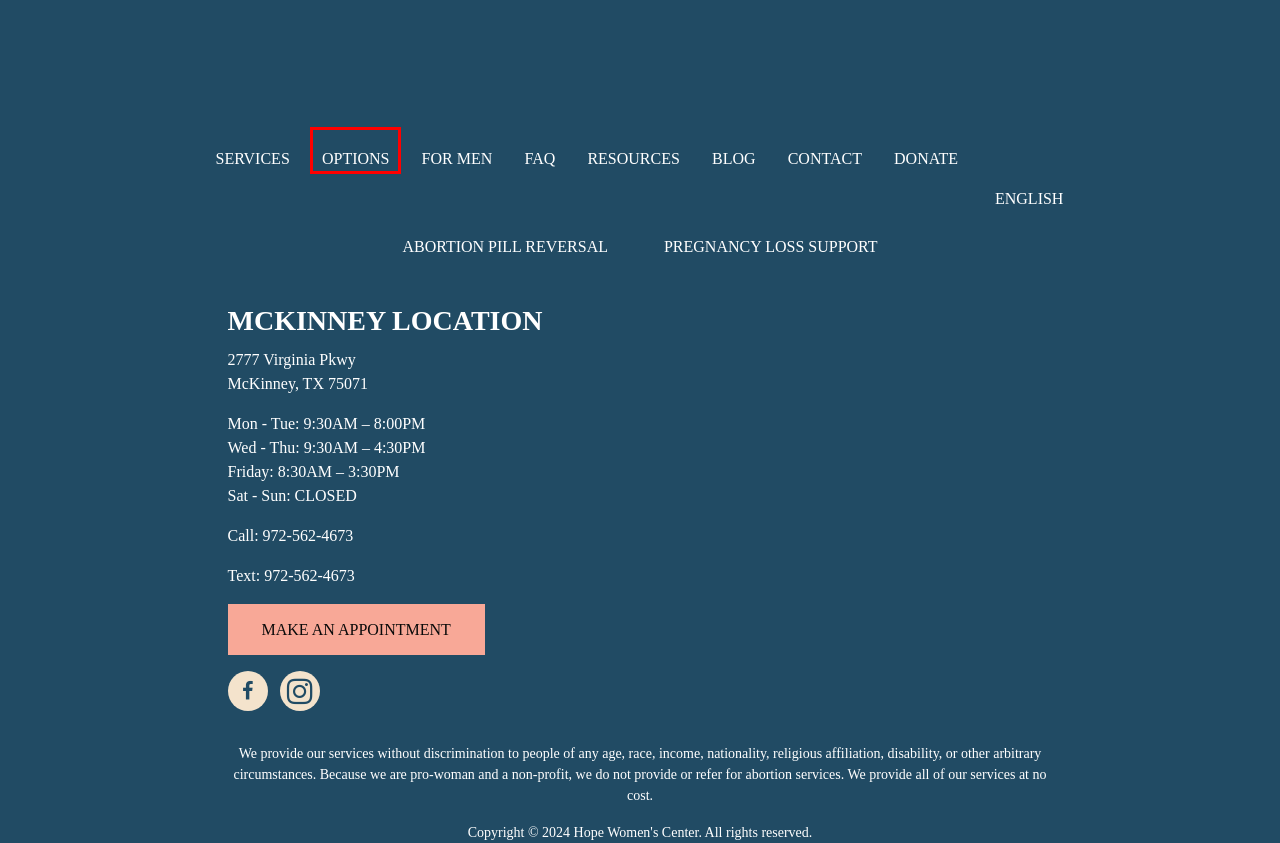You are provided with a screenshot of a webpage where a red rectangle bounding box surrounds an element. Choose the description that best matches the new webpage after clicking the element in the red bounding box. Here are the choices:
A. Pregnancy Loss Support - Hope Women's Center
B. Options - Hope Women's Center
C. Services Archive - Hope Women's Center
D. Contact Us - Hope Women's Center
E. Hope Women's Center - Pregnancy Center in McKinney, TX
F. Abortion Pill Reversal - Hope Women's Center
G. Dilation and curettage (D&C) - Mayo Clinic
H. FAQ - Hope Women's Center

B